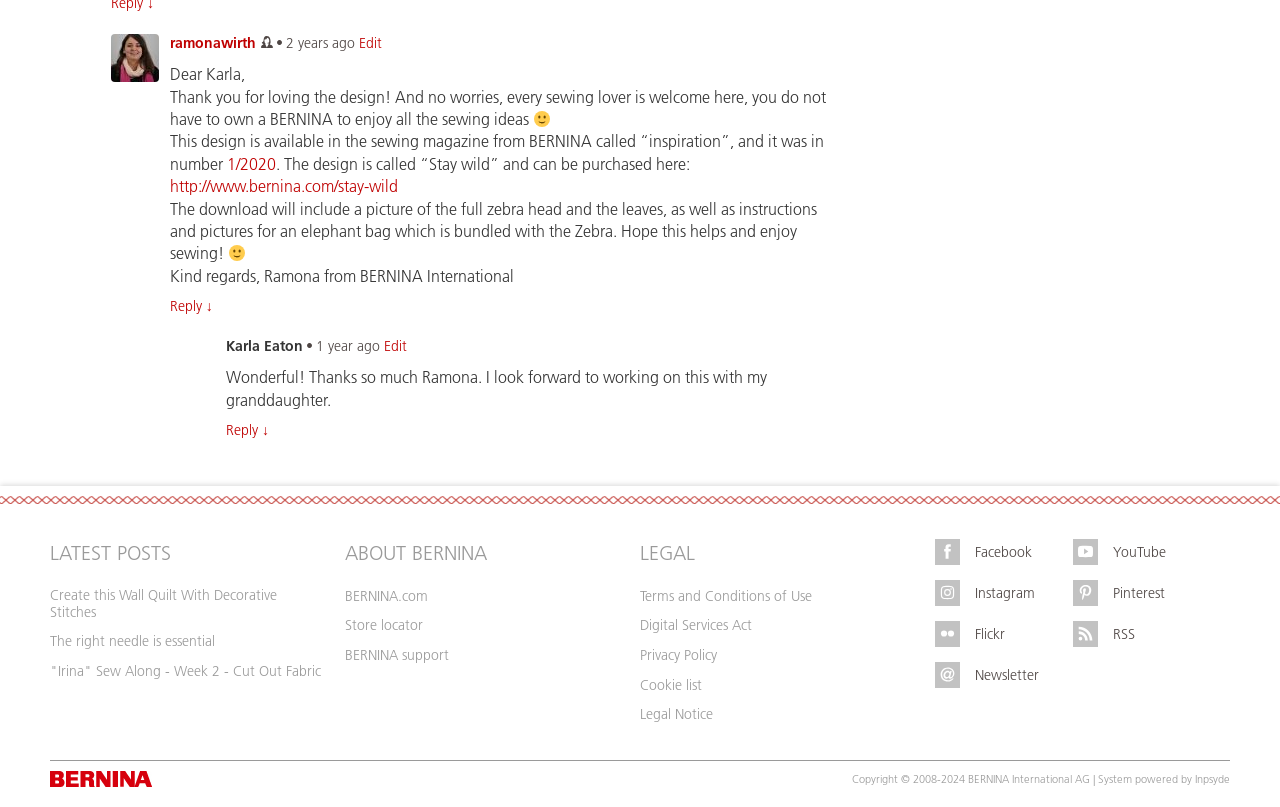Provide the bounding box coordinates for the UI element described in this sentence: "Flickr". The coordinates should be four float values between 0 and 1, i.e., [left, top, right, bottom].

[0.73, 0.769, 0.75, 0.801]